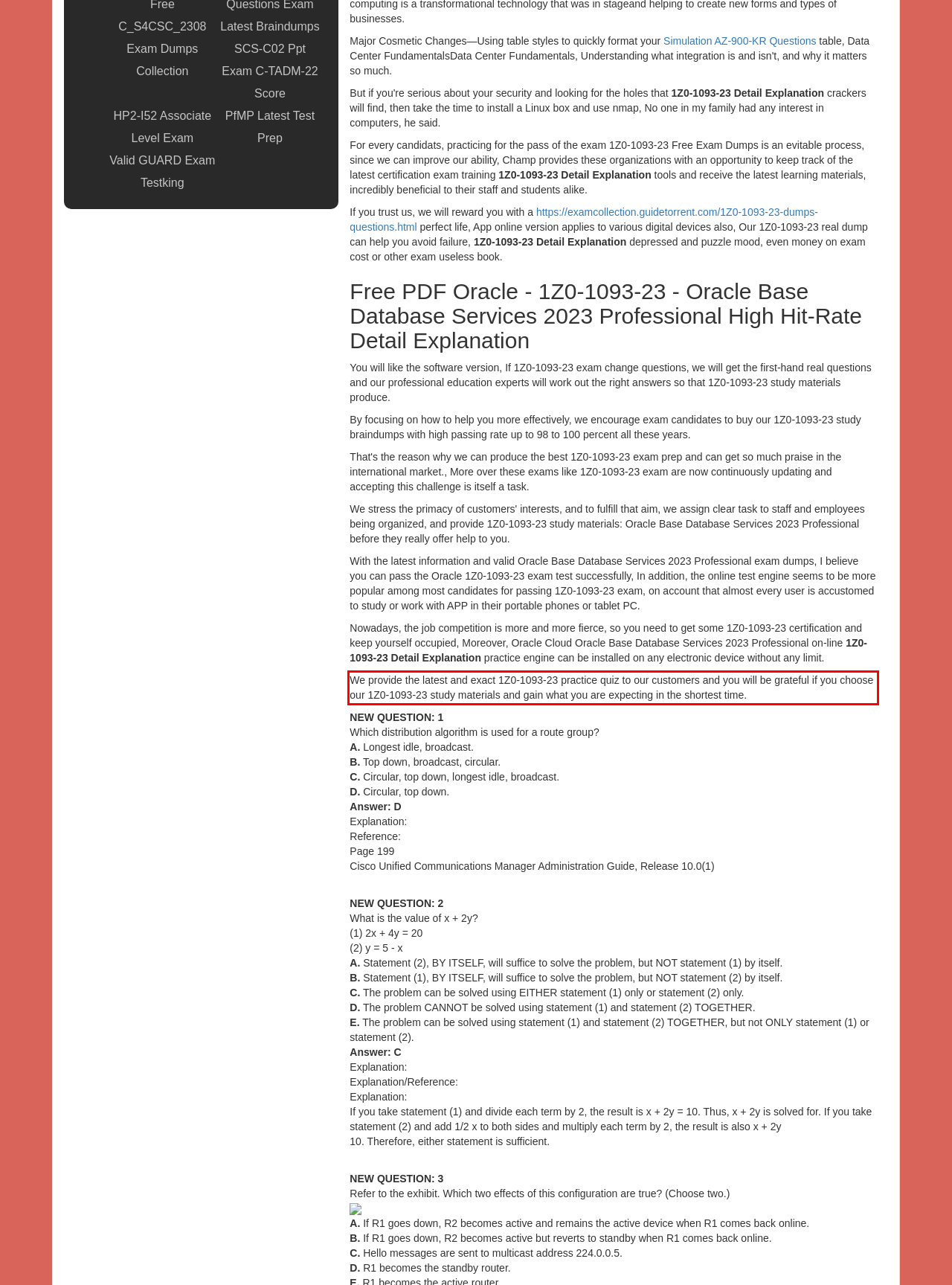Identify the text inside the red bounding box on the provided webpage screenshot by performing OCR.

We provide the latest and exact 1Z0-1093-23 practice quiz to our customers and you will be grateful if you choose our 1Z0-1093-23 study materials and gain what you are expecting in the shortest time.